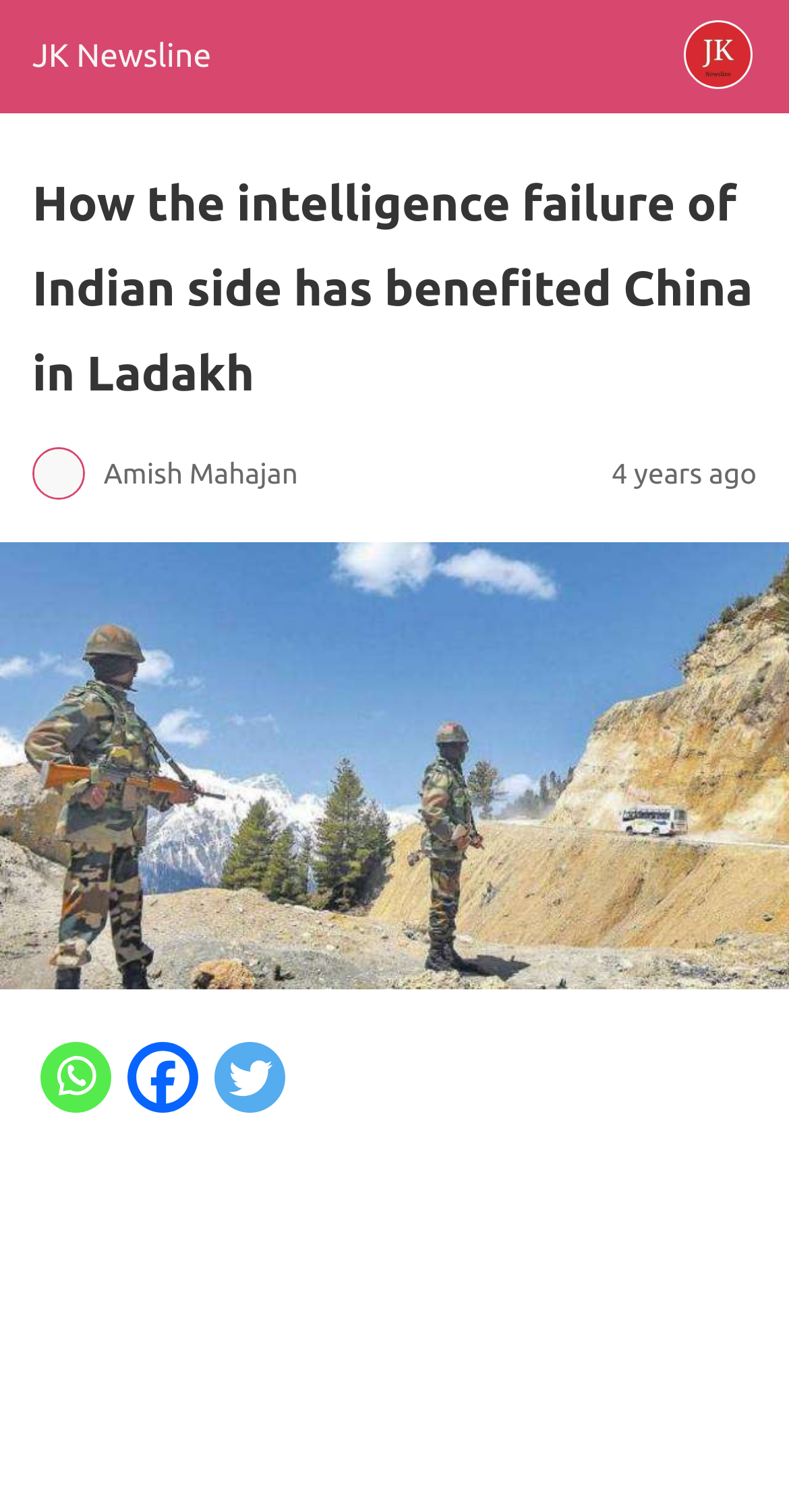Bounding box coordinates are to be given in the format (top-left x, top-left y, bottom-right x, bottom-right y). All values must be floating point numbers between 0 and 1. Provide the bounding box coordinate for the UI element described as: title="Whatsapp"

[0.041, 0.718, 0.151, 0.741]